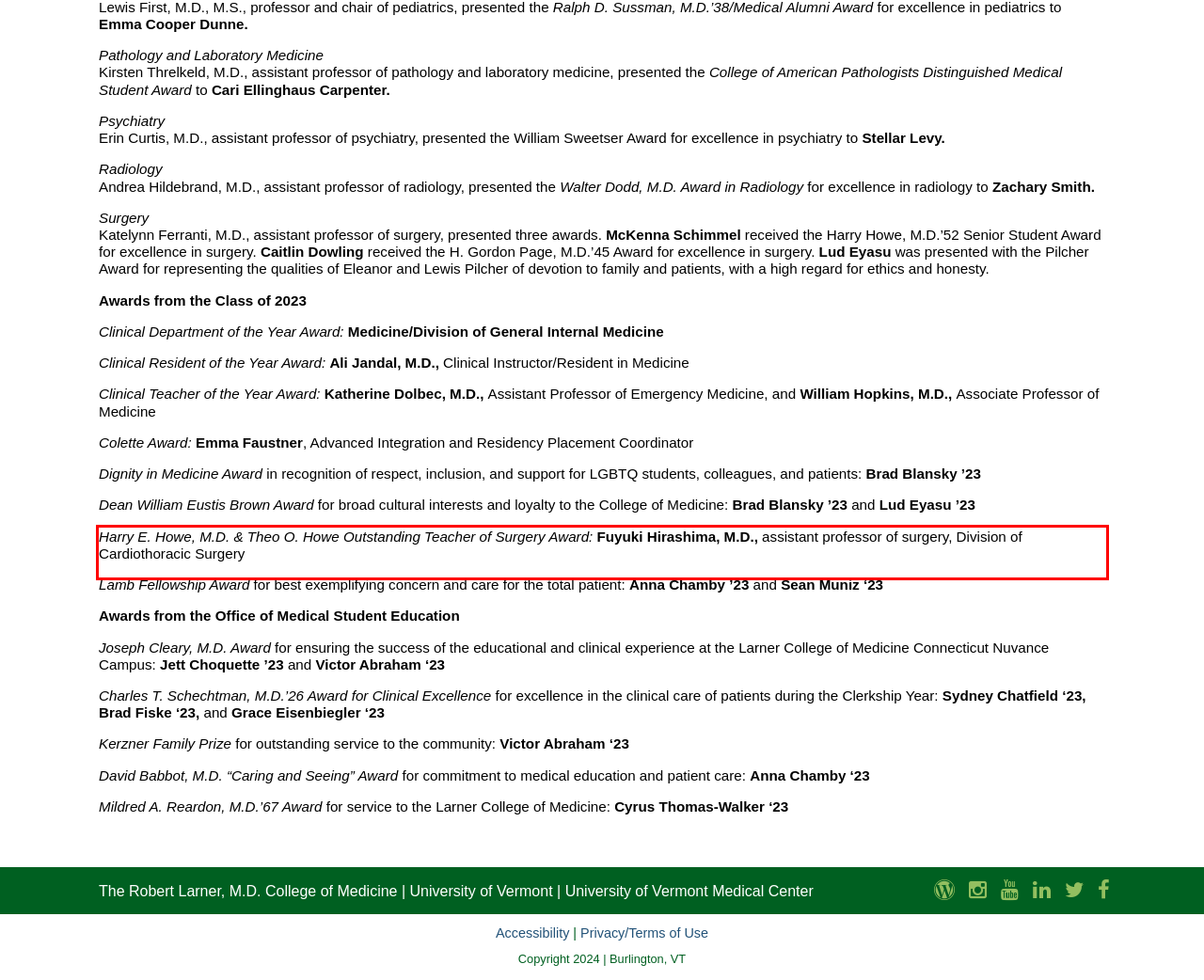The screenshot provided shows a webpage with a red bounding box. Apply OCR to the text within this red bounding box and provide the extracted content.

Harry E. Howe, M.D. & Theo O. Howe Outstanding Teacher of Surgery Award: Fuyuki Hirashima, M.D., assistant professor of surgery, Division of Cardiothoracic Surgery